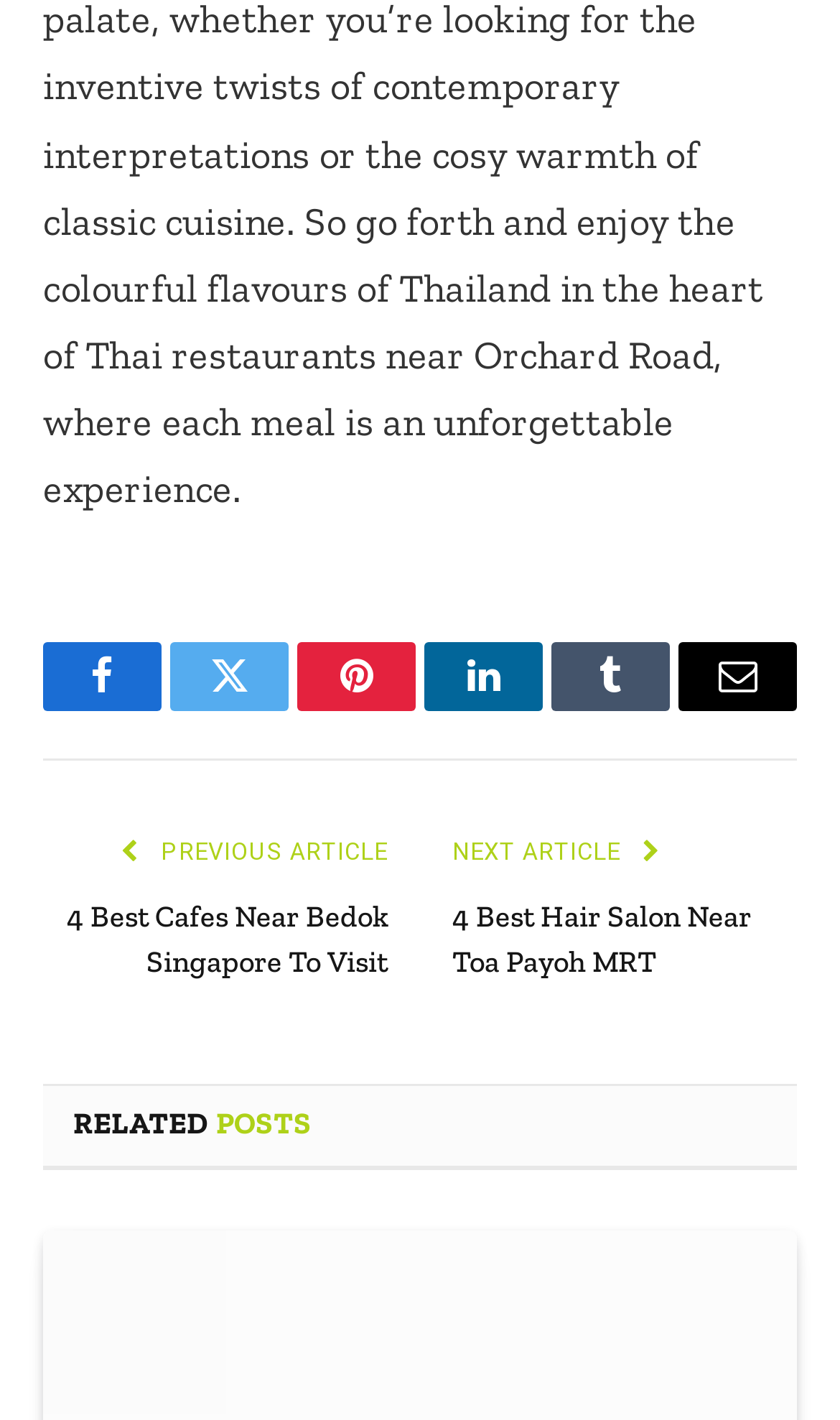Locate the UI element that matches the description Pinterest in the webpage screenshot. Return the bounding box coordinates in the format (top-left x, top-left y, bottom-right x, bottom-right y), with values ranging from 0 to 1.

[0.354, 0.453, 0.495, 0.501]